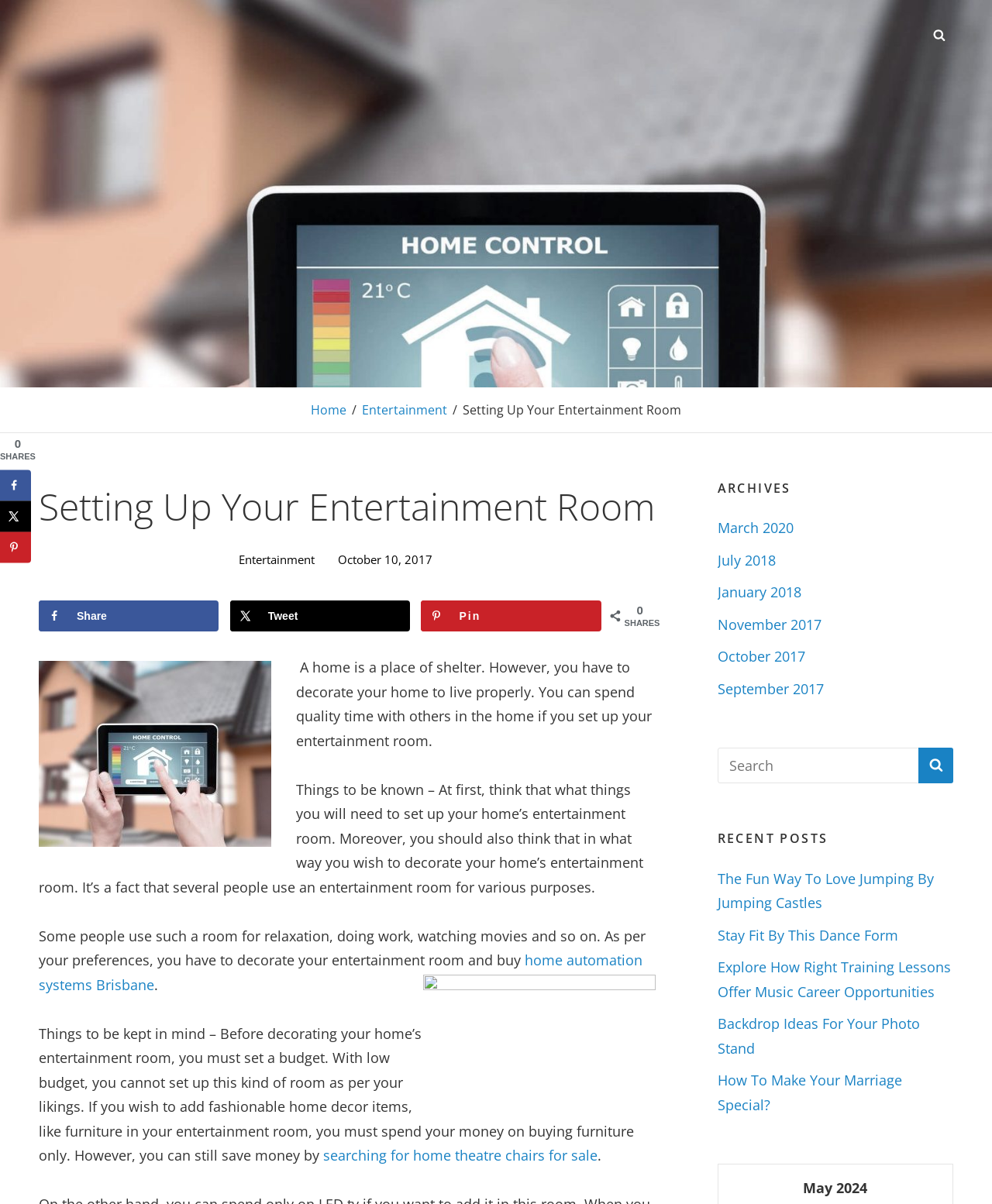Please provide a brief answer to the following inquiry using a single word or phrase:
What is the topic of the current article?

Setting Up Your Entertainment Room